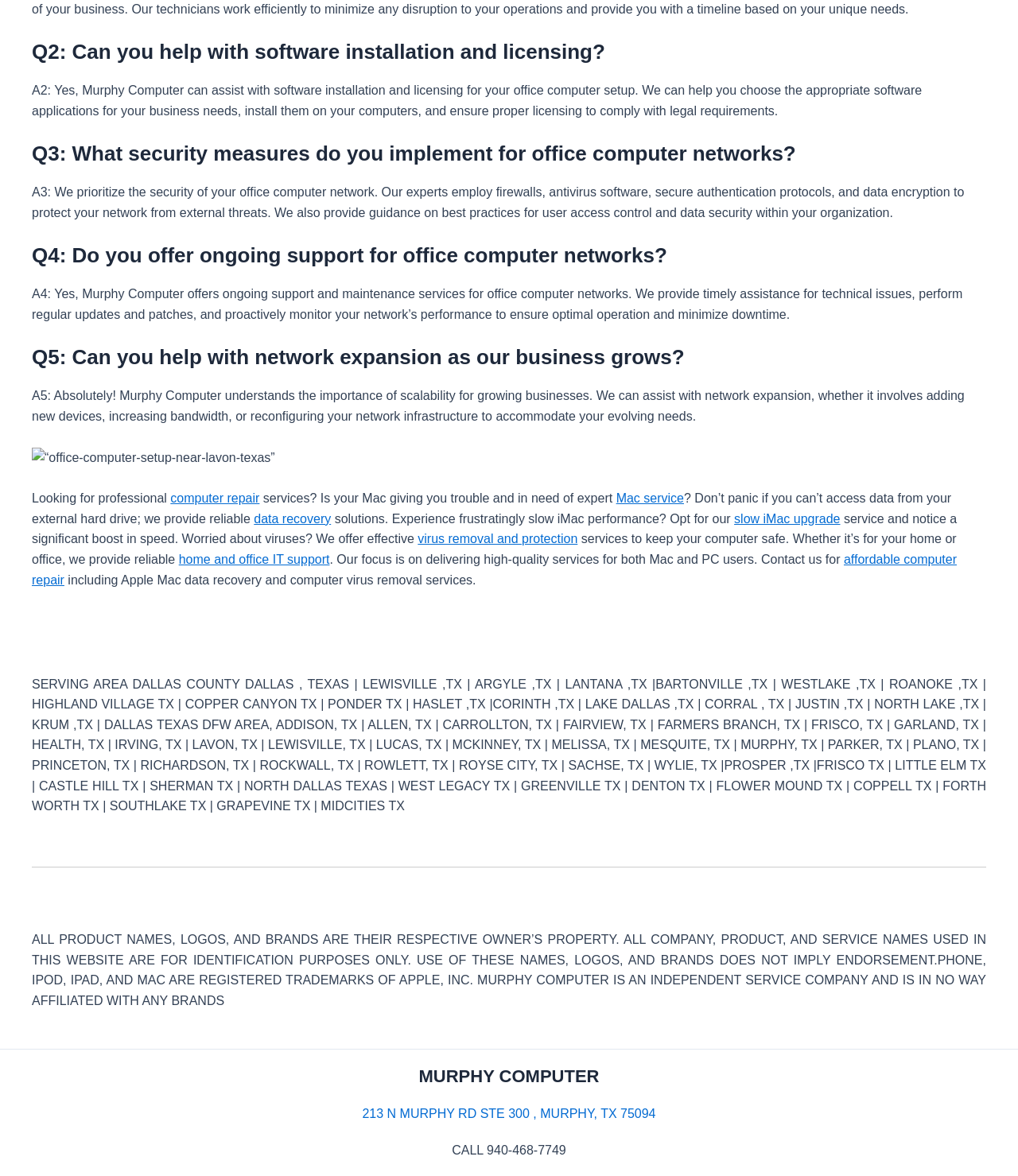Could you indicate the bounding box coordinates of the region to click in order to complete this instruction: "Click on 'slow iMac upgrade'".

[0.721, 0.435, 0.825, 0.447]